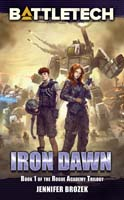Give a detailed account of the elements present in the image.

The image depicts the cover of "BattleTech: Iron Dawn," which is noted as the first book in the Rogue Academy trilogy by author Jennifer Brozek. The cover features two main characters standing prominently in the foreground, accompanied by a towering mech in the background, representing the iconic BattleTech universe. The title "IRON DAWN" is prominently displayed in bold letters at the bottom, emphasizing the theme and significant events of the story. The overall design combines dynamic action elements typical of sci-fi narratives with a striking visual style that captures the essence of the BattleTech genre.